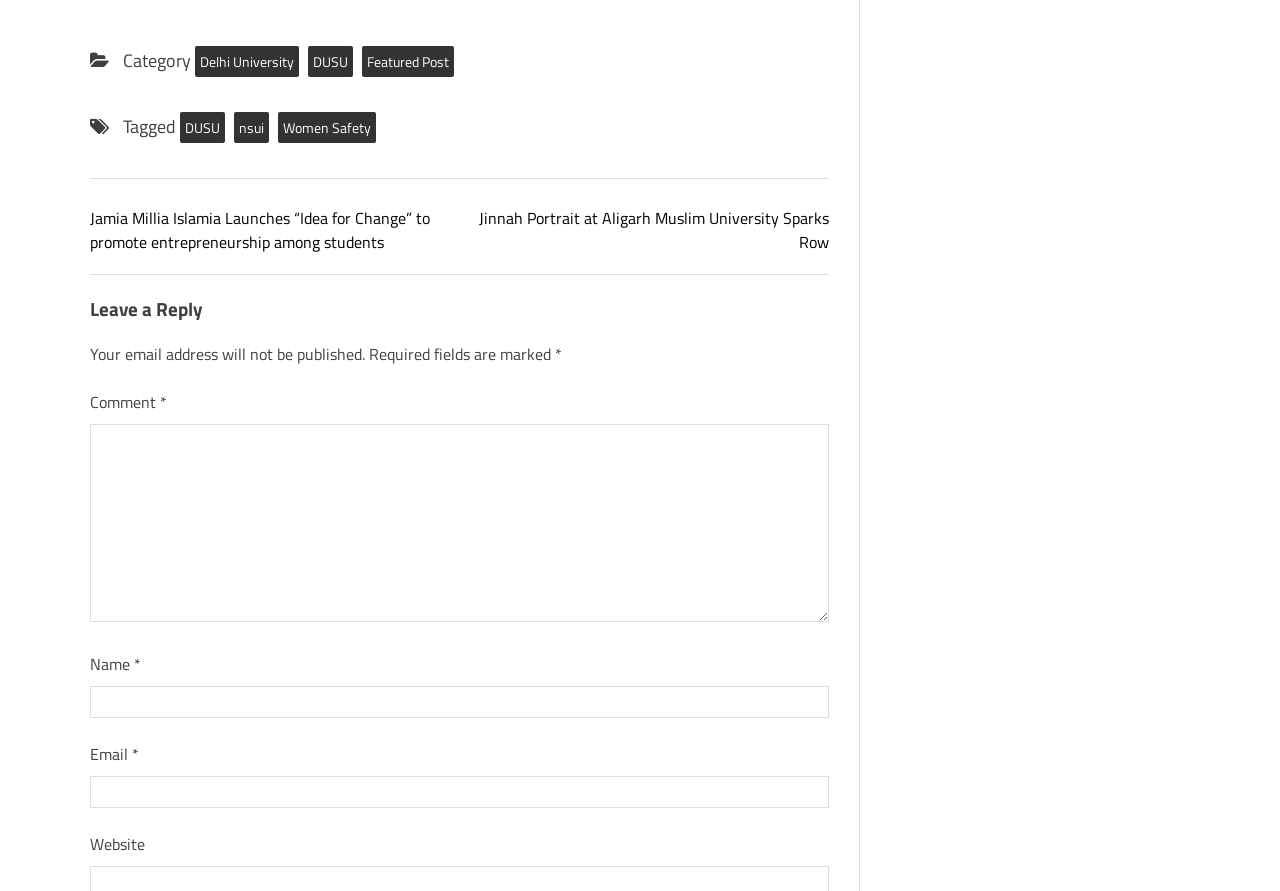Determine the bounding box coordinates for the UI element matching this description: "nsui".

[0.183, 0.126, 0.21, 0.161]